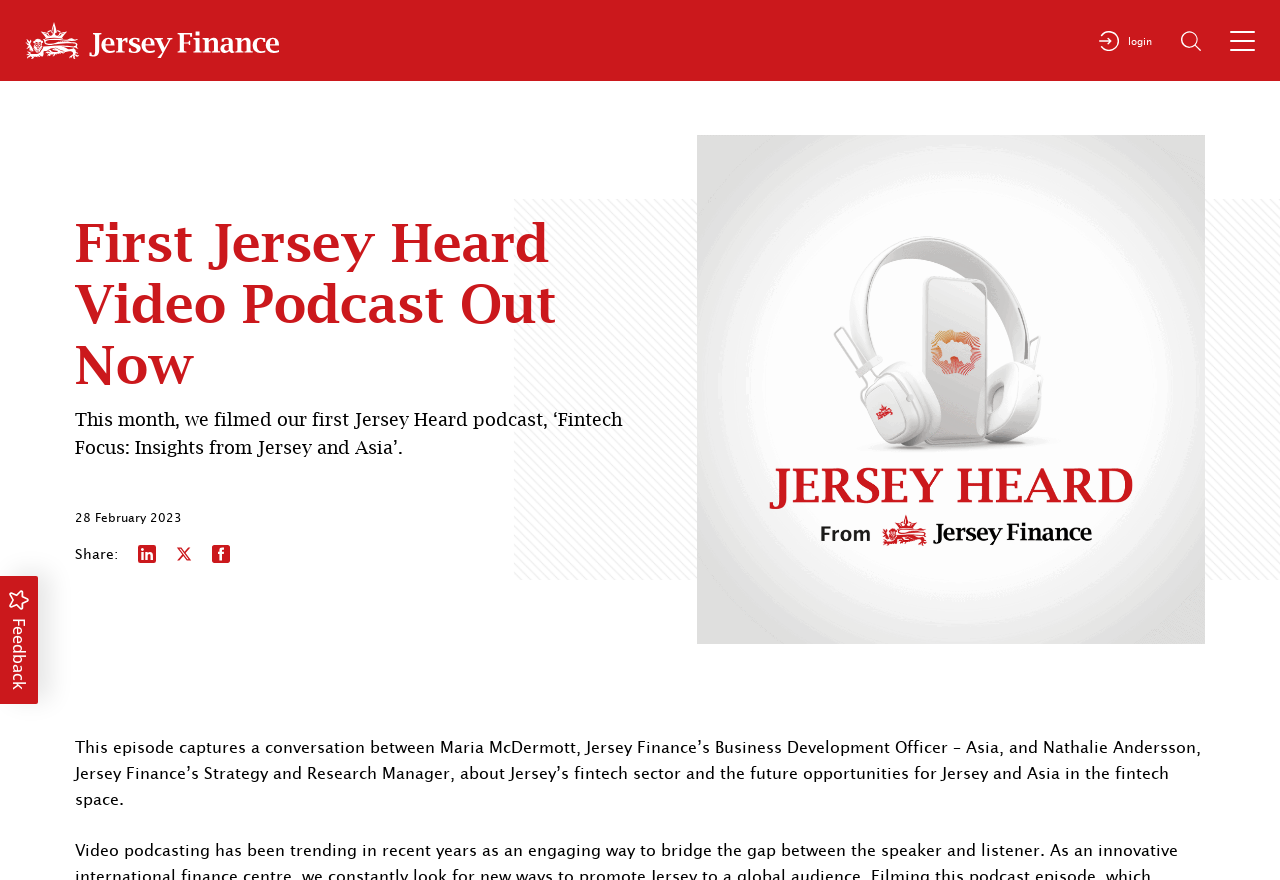What is the purpose of the button at the bottom left?
Provide an in-depth and detailed answer to the question.

The purpose of the button at the bottom left is for feedback as indicated by the button's text 'Feedback'.